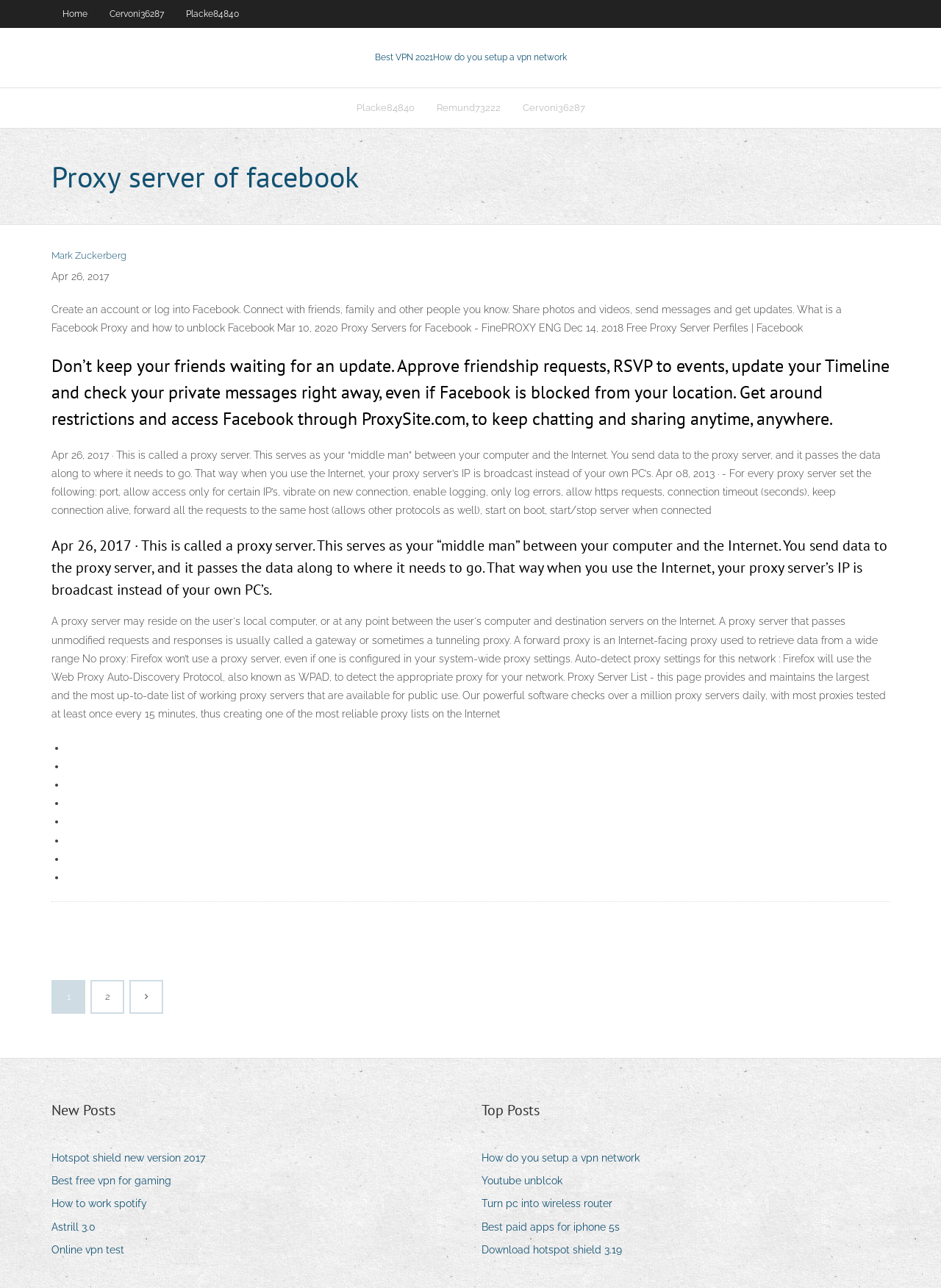Determine the bounding box coordinates of the region that needs to be clicked to achieve the task: "Click on the 'Home' link".

[0.055, 0.0, 0.105, 0.021]